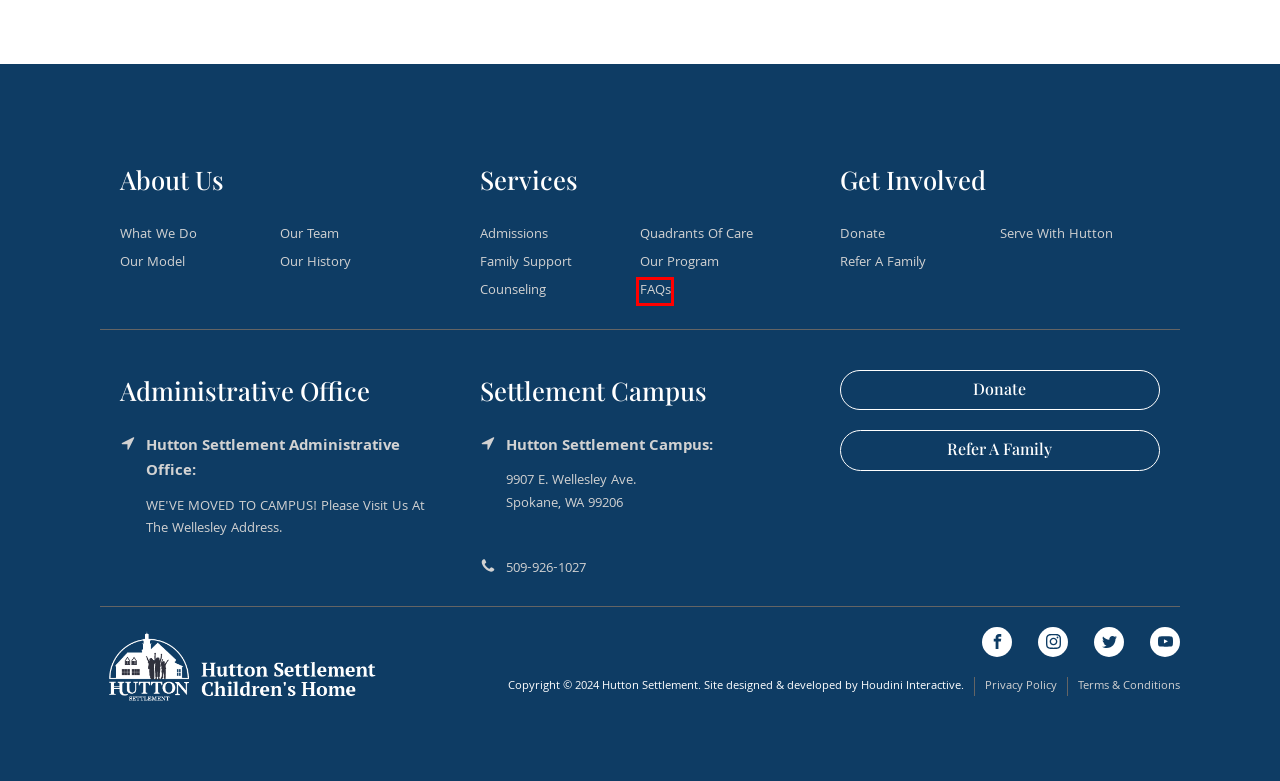Observe the provided screenshot of a webpage with a red bounding box around a specific UI element. Choose the webpage description that best fits the new webpage after you click on the highlighted element. These are your options:
A. Our History - Hutton Settlement
B. Terms & Conditions - Hutton Settlement
C. Careers & Volunteering - Hutton Settlement
D. Privacy Policy - Hutton Settlement
E. Our Team - Hutton Settlement
F. Home - Hutton Settlement
G. FAQs - Hutton Settlement
H. Home - Houdini Interactive - Helping You Escape Convention

G